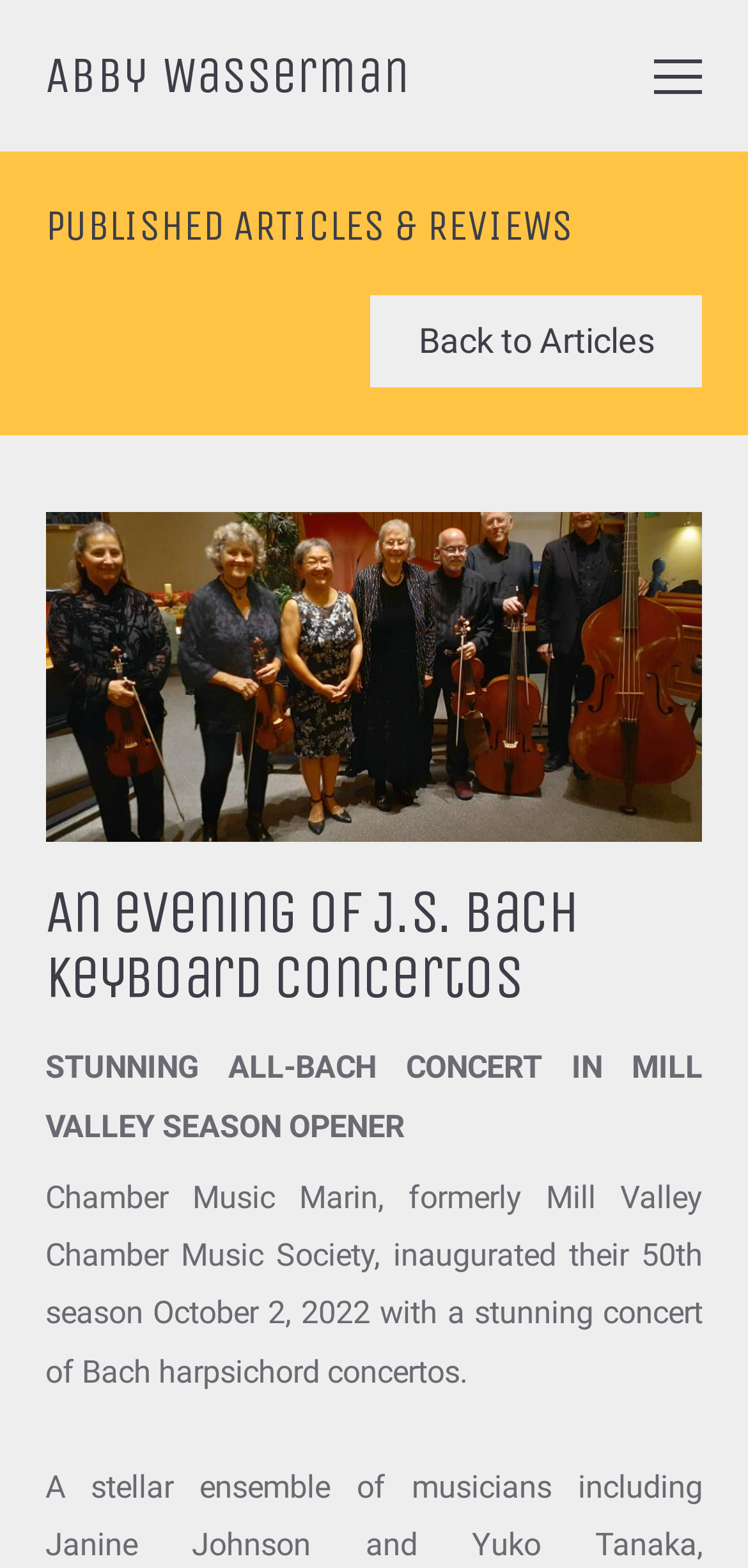What is the name of the performer mentioned?
Answer the question with a single word or phrase, referring to the image.

Abby Wasserman